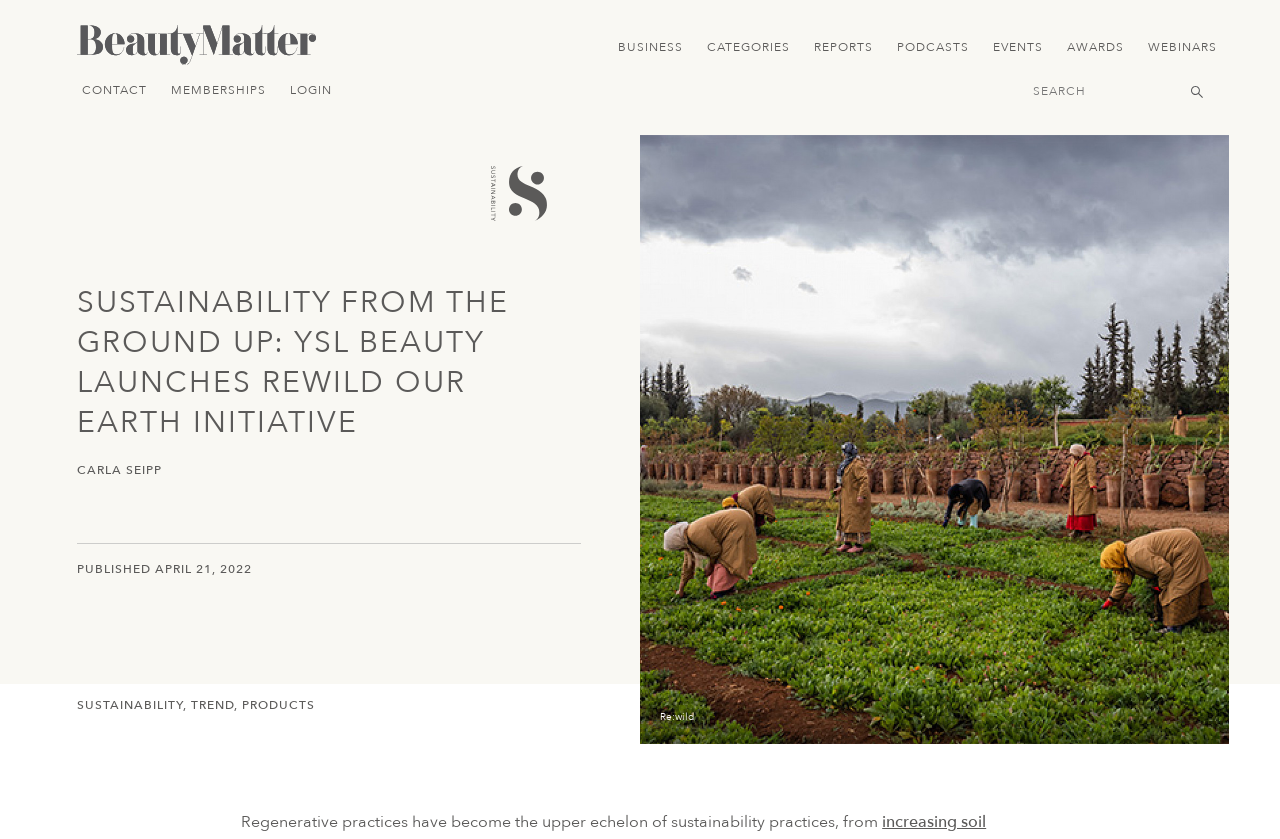Find the bounding box coordinates of the element to click in order to complete the given instruction: "Contact us."

[0.055, 0.084, 0.125, 0.132]